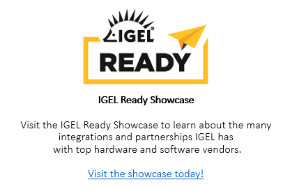Generate an elaborate caption that includes all aspects of the image.

The image features the prominent IGEL logo with the word "READY" displayed prominently, symbolizing the readiness and capability of IGEL technology. Below the logo, the caption reads "IGEL Ready Showcase," inviting viewers to explore a showcase that highlights IGEL's various integrations and partnerships with leading hardware and software vendors. 

Accompanying this, there's a brief description encouraging users to visit the IGEL Ready Showcase to learn more about these collaborations. At the bottom, a call to action is presented with the text "Visit the showcase today!" in a bright blue font, aimed at engaging the audience to take immediate action and discover the offerings IGEL has cultivated within its ecosystem. This image serves as a vibrant and informative introduction to the IGEL community and its expansive marketplace.